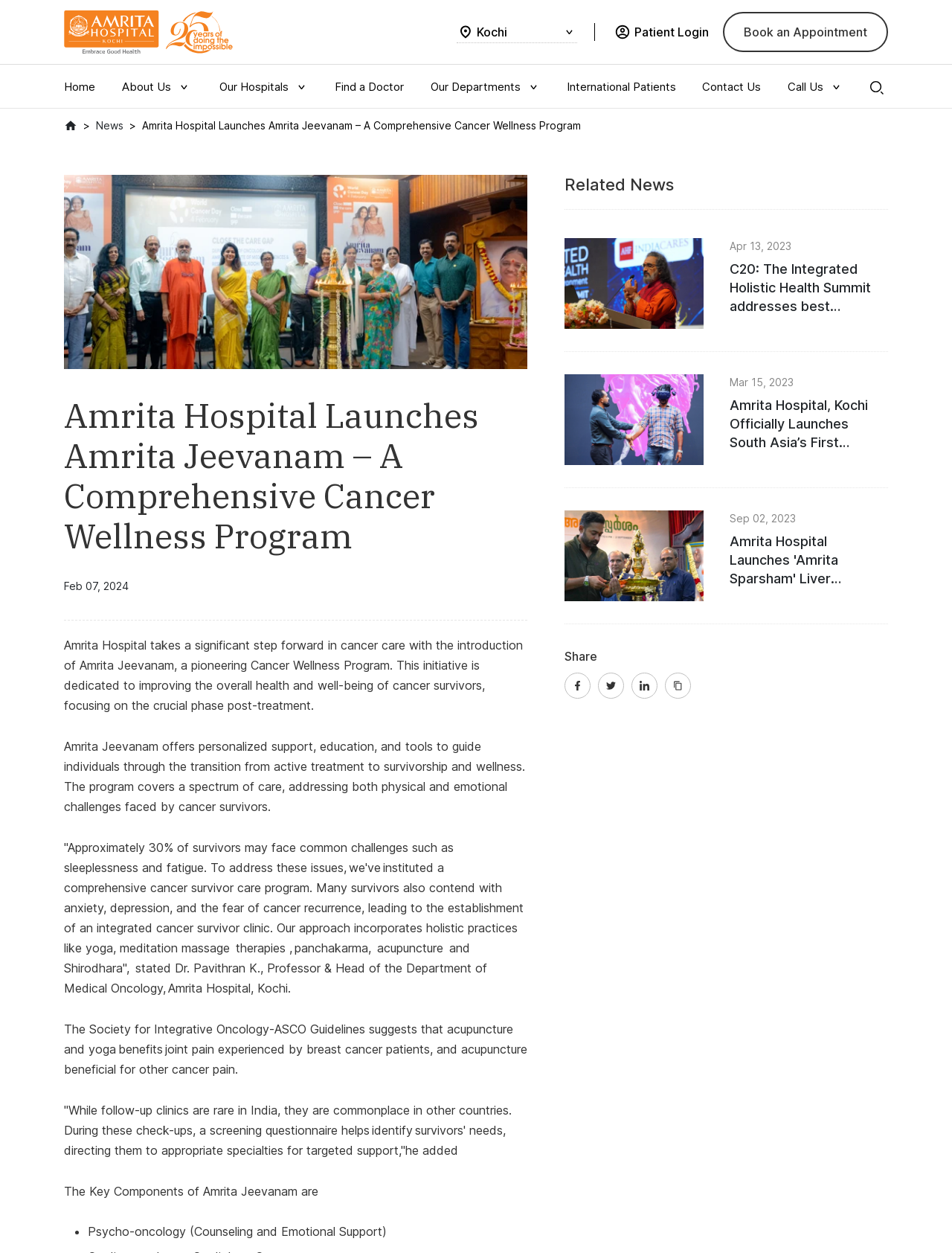From the image, can you give a detailed response to the question below:
What are the key components of Amrita Jeevanam?

The key components of Amrita Jeevanam are listed in the article, which includes psycho-oncology, among others. The list is marked with bullet points and includes various aspects of cancer care.